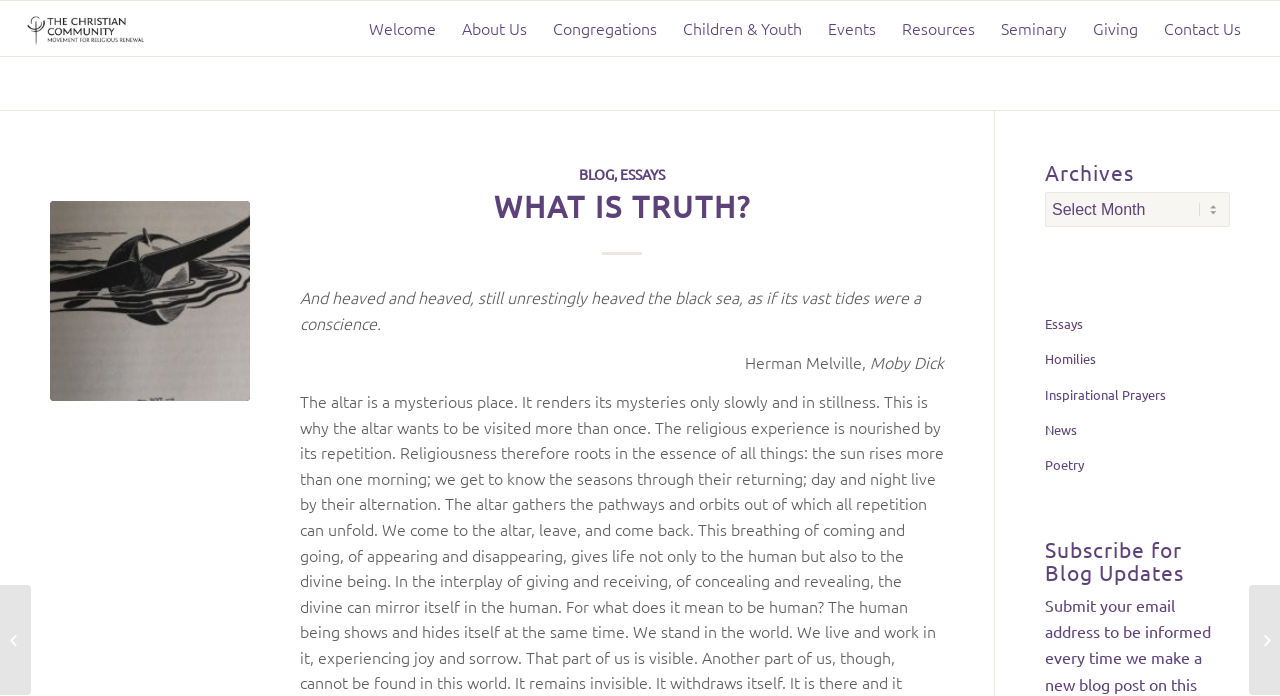Give an in-depth explanation of the webpage layout and content.

The webpage is about the Christian Community in North America, with a focus on spirituality and faith. At the top, there is a banner with a link to the community's homepage, accompanied by an image with the same name. Below the banner, there is a navigation menu with links to various sections, including "Welcome", "About Us", "Congregations", and others.

On the left side of the page, there is a section with a block print of a whale from Moby Dick, accompanied by links to "BLOG" and "ESSAYS". Below this section, there is a heading "WHAT IS TRUTH?" with a link to a related page. The quote "And heaved and heaved, still unrestingly heaved the black sea, as if its vast tides were a conscience" from Herman Melville's Moby Dick is displayed below the heading.

On the right side of the page, there is a section with a heading "Archives" and a combobox with a dropdown menu. Below this section, there are links to various categories, including "Essays", "Homilies", "Inspirational Prayers", and others. Further down, there is a heading "Subscribe for Blog Updates".

At the very bottom of the page, there are two links, "Light from the darkness" and "from the wounds", which appear to be related to spiritual or inspirational content.